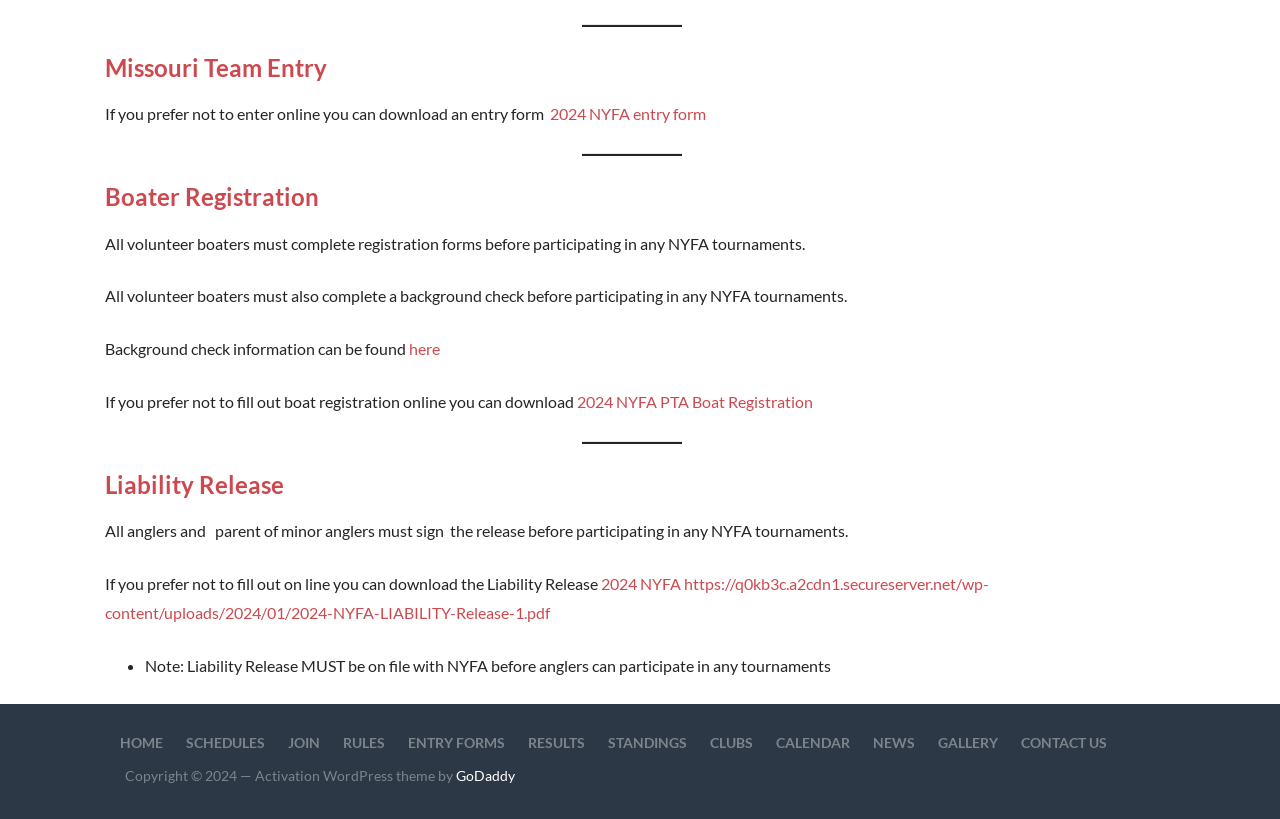Please specify the bounding box coordinates of the clickable region necessary for completing the following instruction: "Go to home page". The coordinates must consist of four float numbers between 0 and 1, i.e., [left, top, right, bottom].

[0.094, 0.897, 0.127, 0.918]